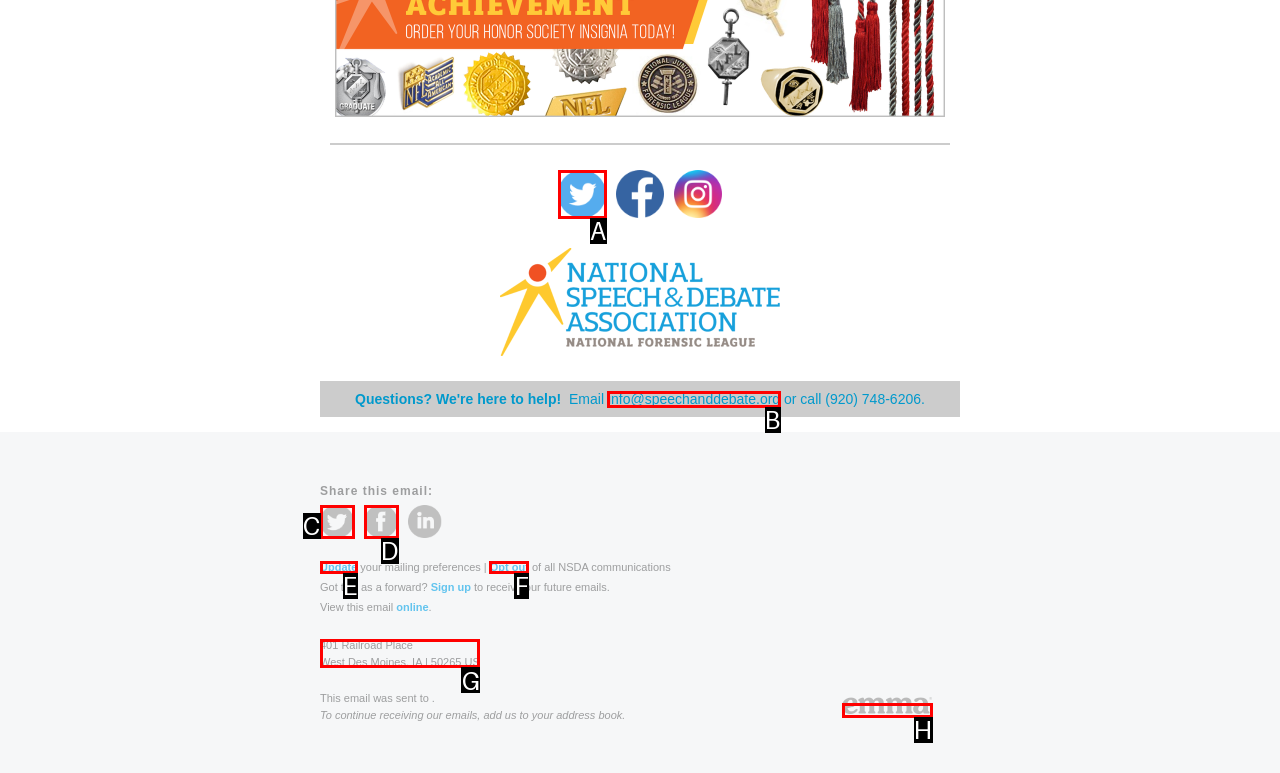Select the letter of the UI element that best matches: Ikea
Answer with the letter of the correct option directly.

None